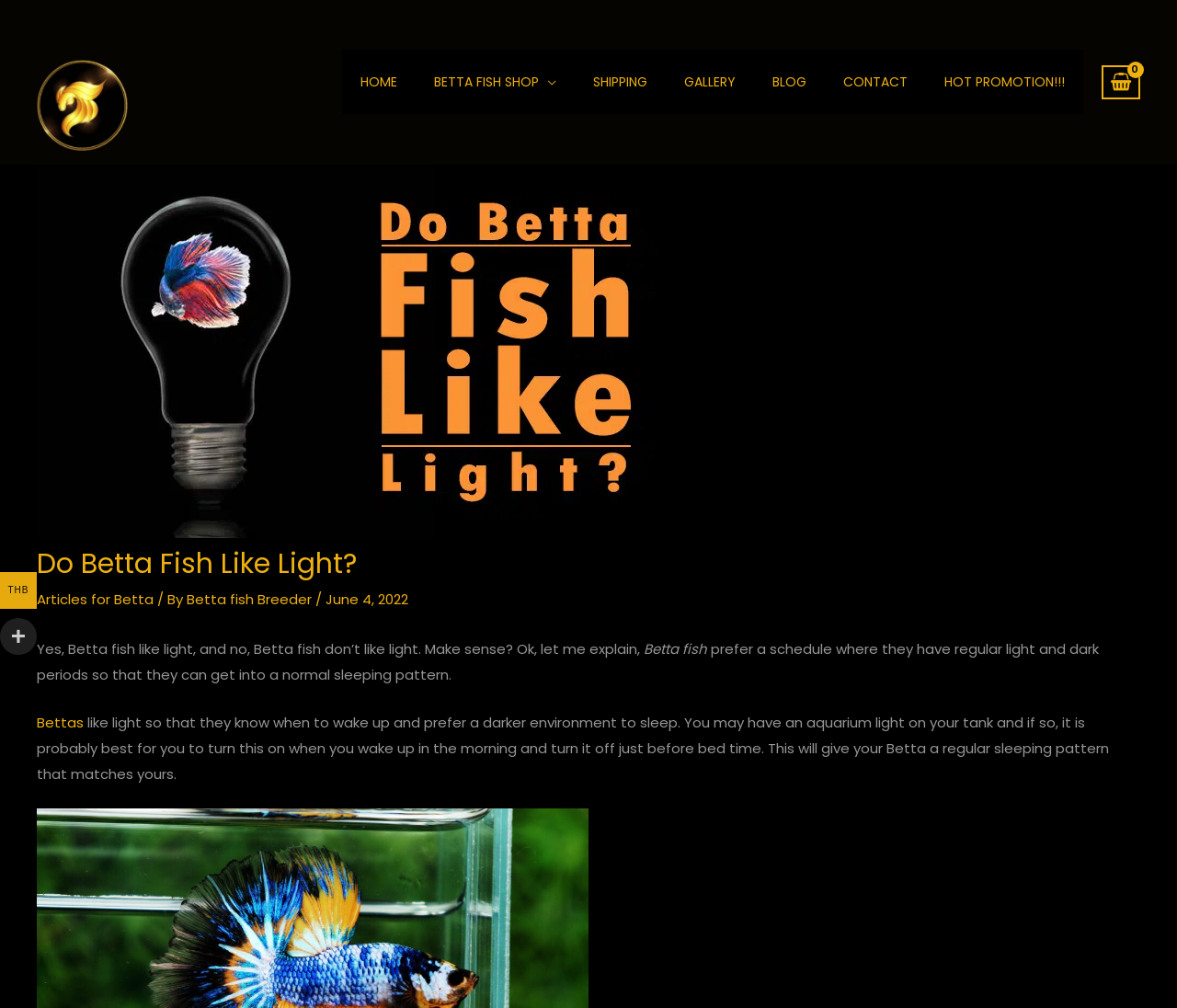Identify the bounding box coordinates for the element you need to click to achieve the following task: "read articles for betta". Provide the bounding box coordinates as four float numbers between 0 and 1, in the form [left, top, right, bottom].

[0.031, 0.584, 0.13, 0.604]